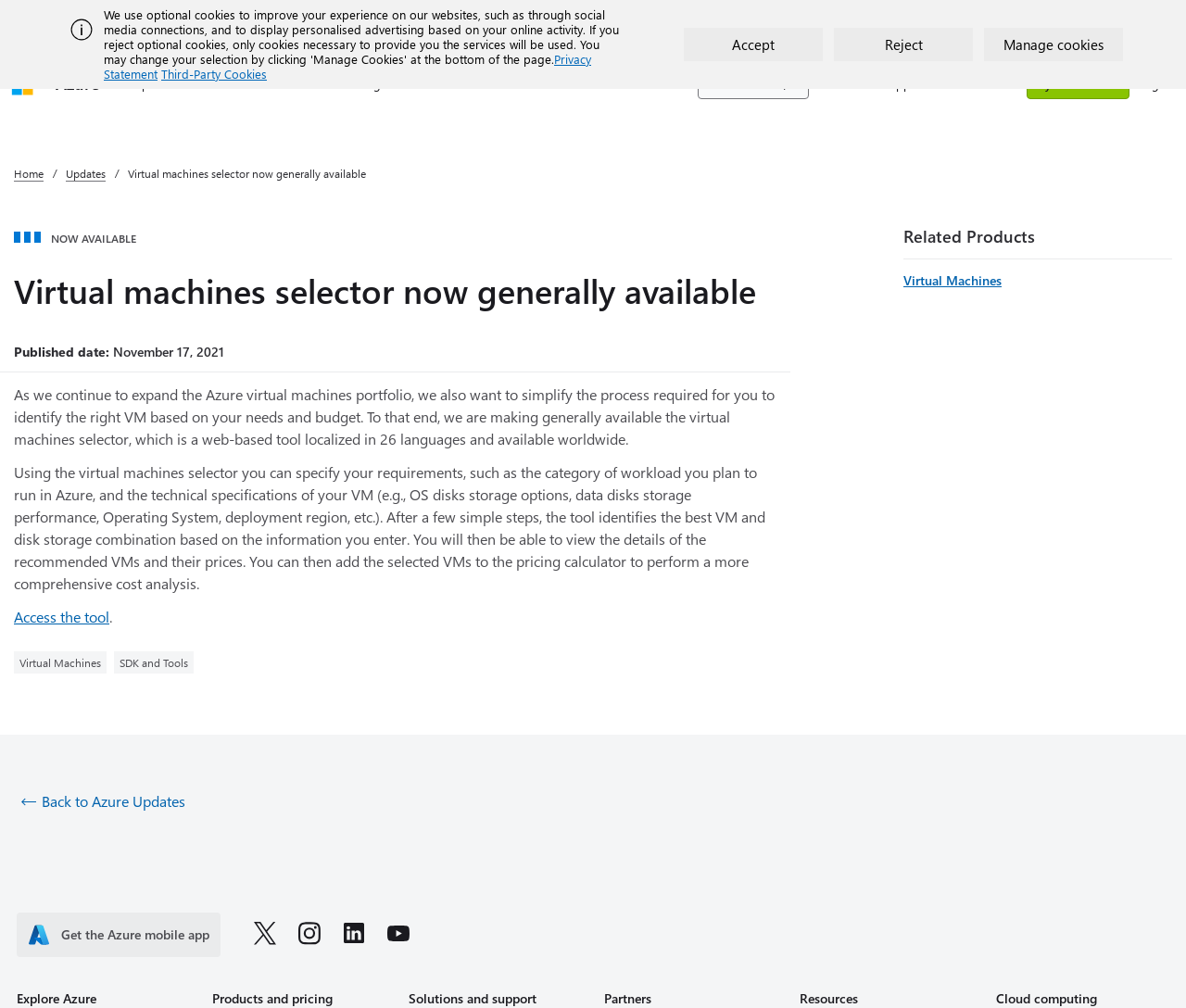For the following element description, predict the bounding box coordinates in the format (top-left x, top-left y, bottom-right x, bottom-right y). All values should be floating point numbers between 0 and 1. Description: Contact Sales

[0.788, 0.059, 0.861, 0.108]